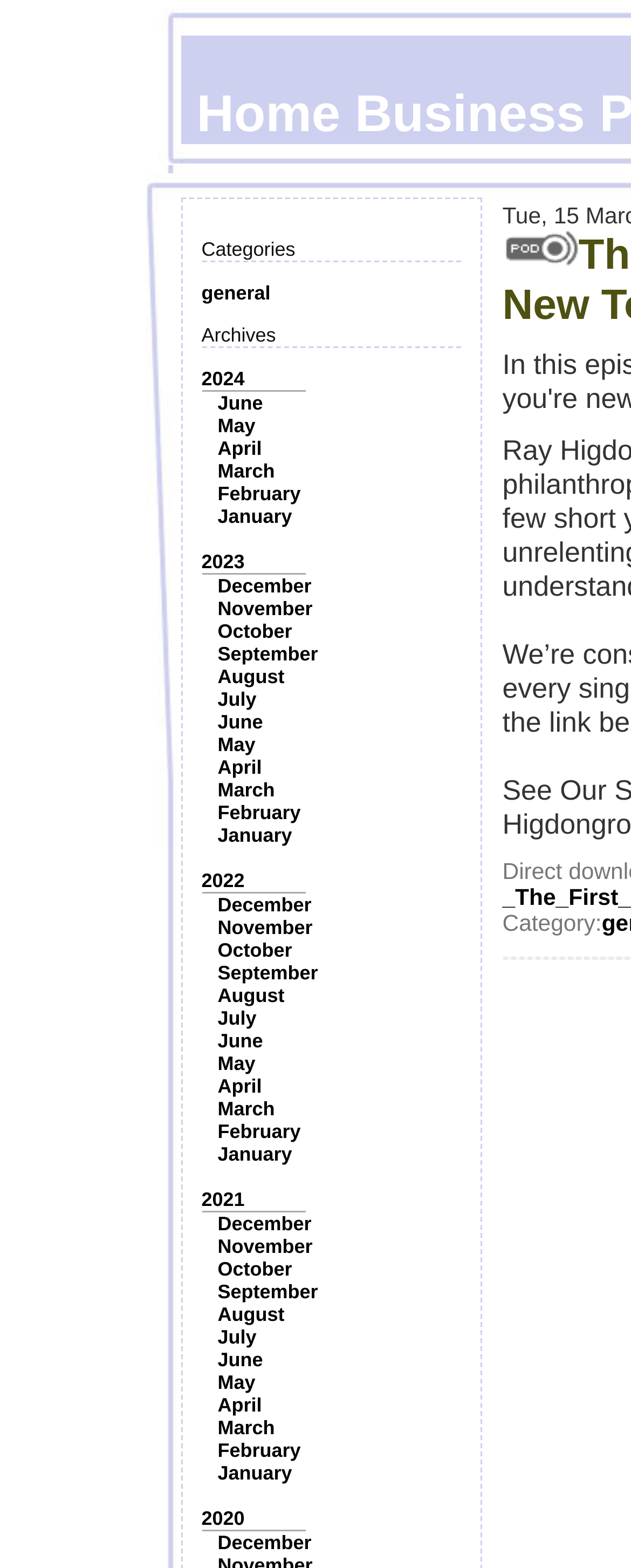How many months are listed?
Using the image as a reference, deliver a detailed and thorough answer to the question.

There are 12 months listed, namely 'January', 'February', 'March', 'April', 'May', 'June', 'July', 'August', 'September', 'October', 'November', and 'December', which are located below the archive links. These links have bounding boxes that vary in y-coordinate but have the same x-coordinates.